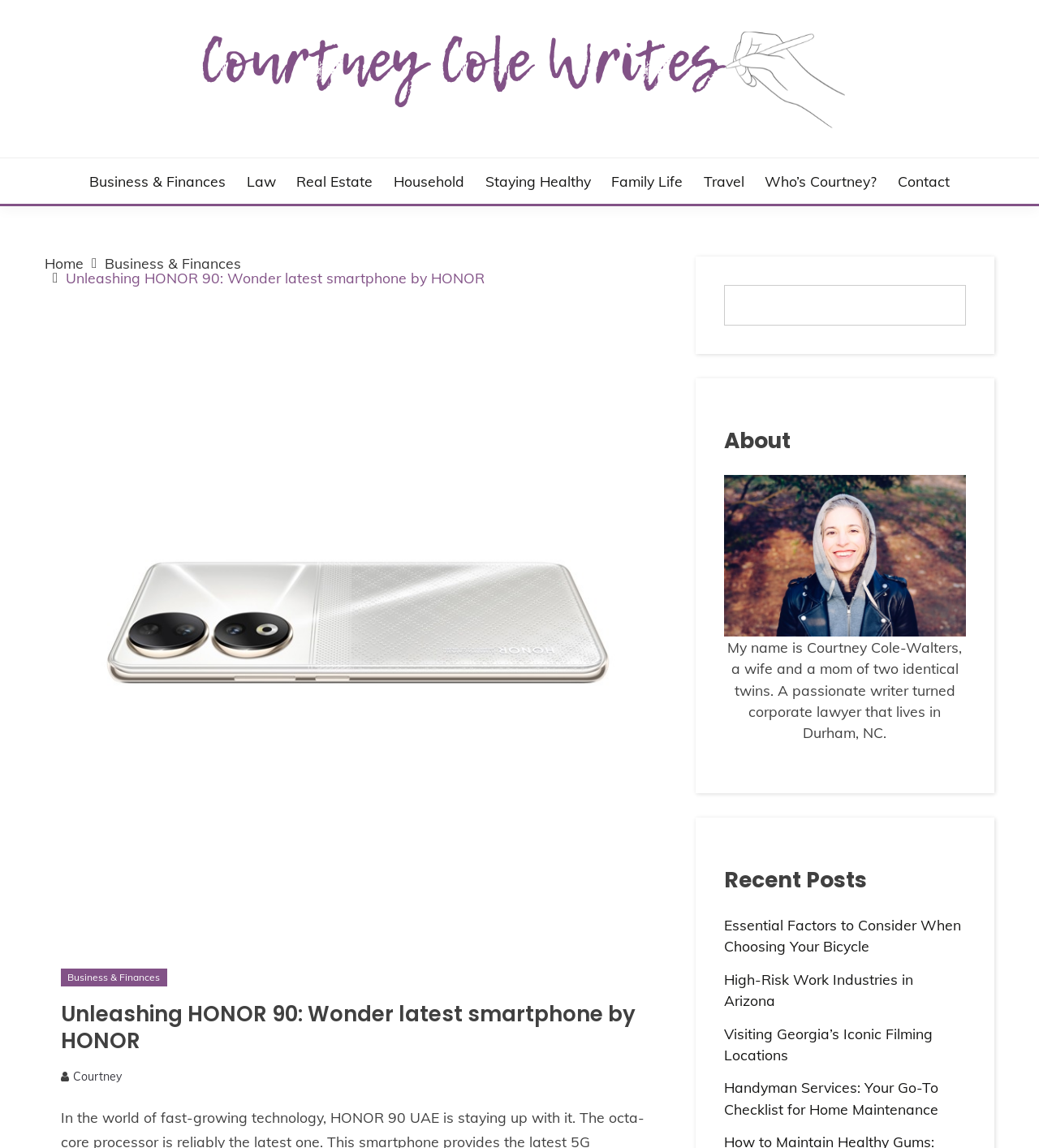Please identify the coordinates of the bounding box for the clickable region that will accomplish this instruction: "visit Recent Posts".

[0.697, 0.753, 0.93, 0.781]